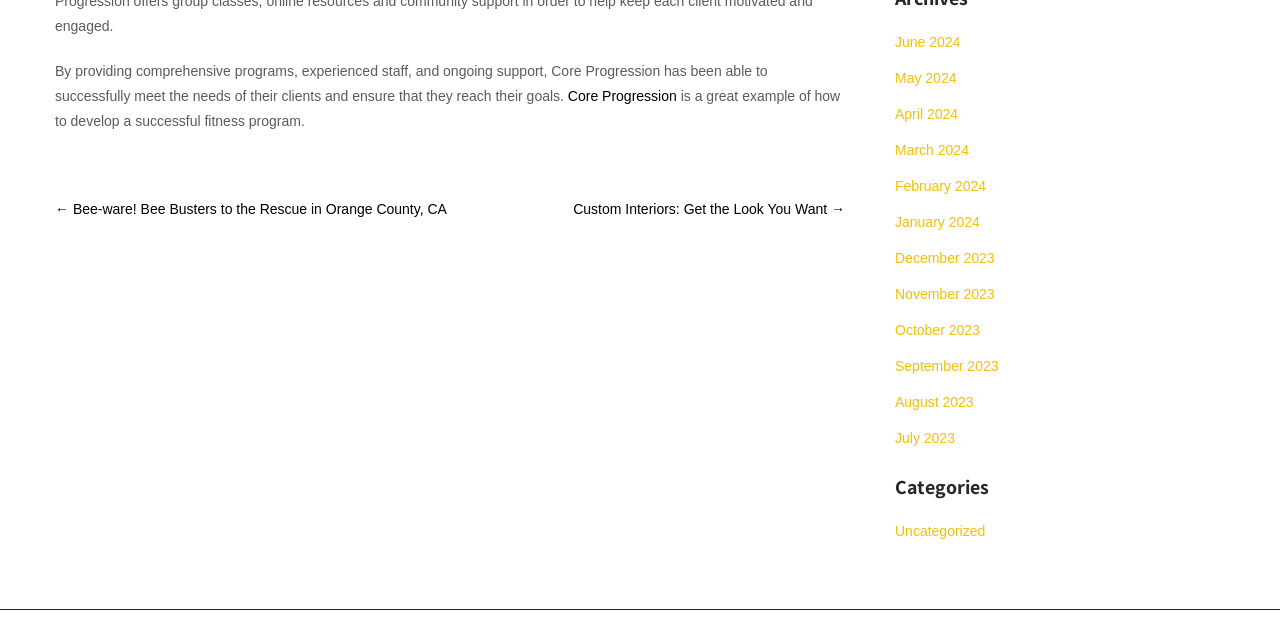Identify the bounding box of the HTML element described as: "Previous".

None